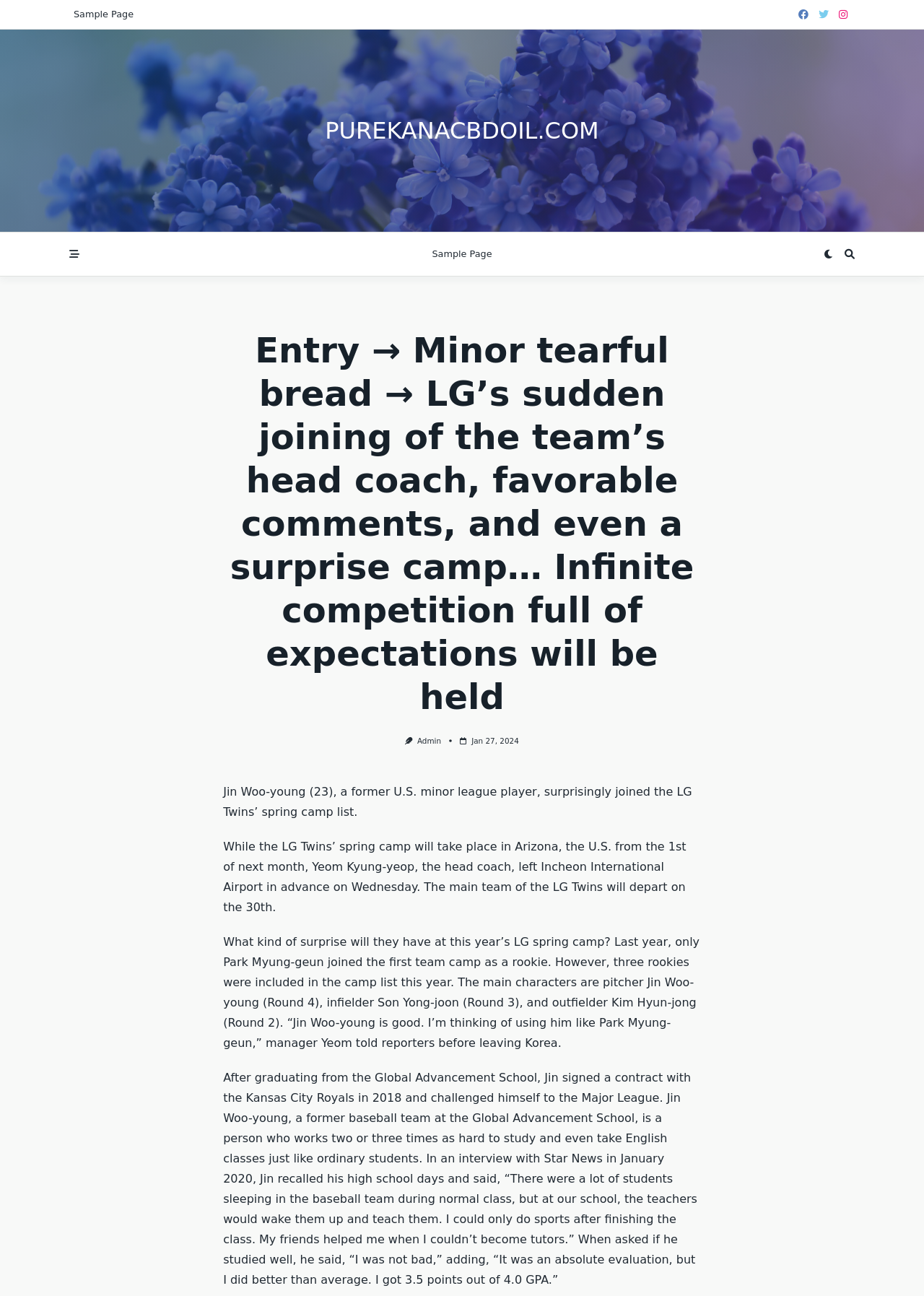Use a single word or phrase to answer the question: How many rookies were included in the camp list this year?

Three